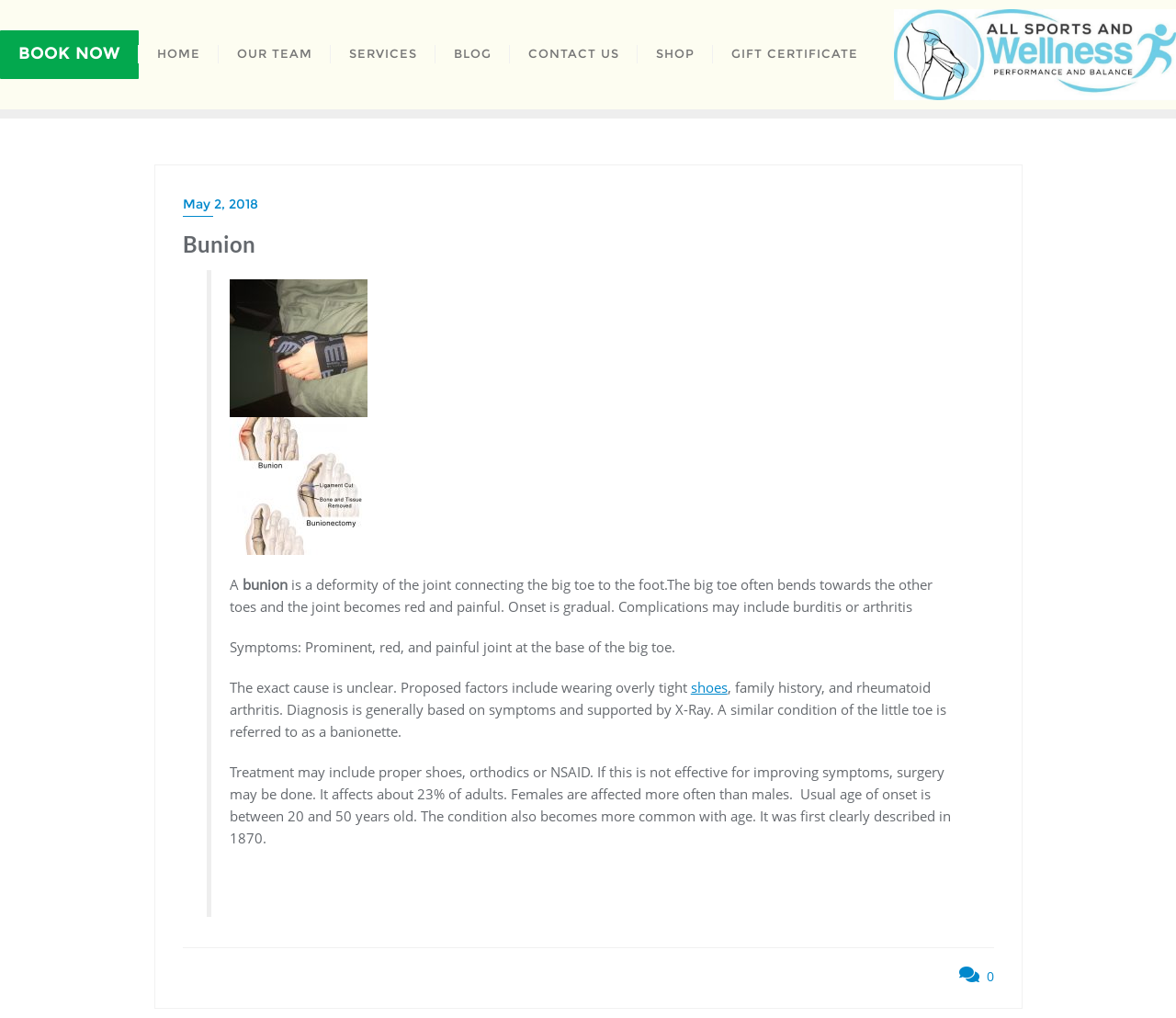What is a similar condition of the little toe?
Please respond to the question thoroughly and include all relevant details.

According to the webpage, a similar condition of the little toe is referred to as a bunionette.